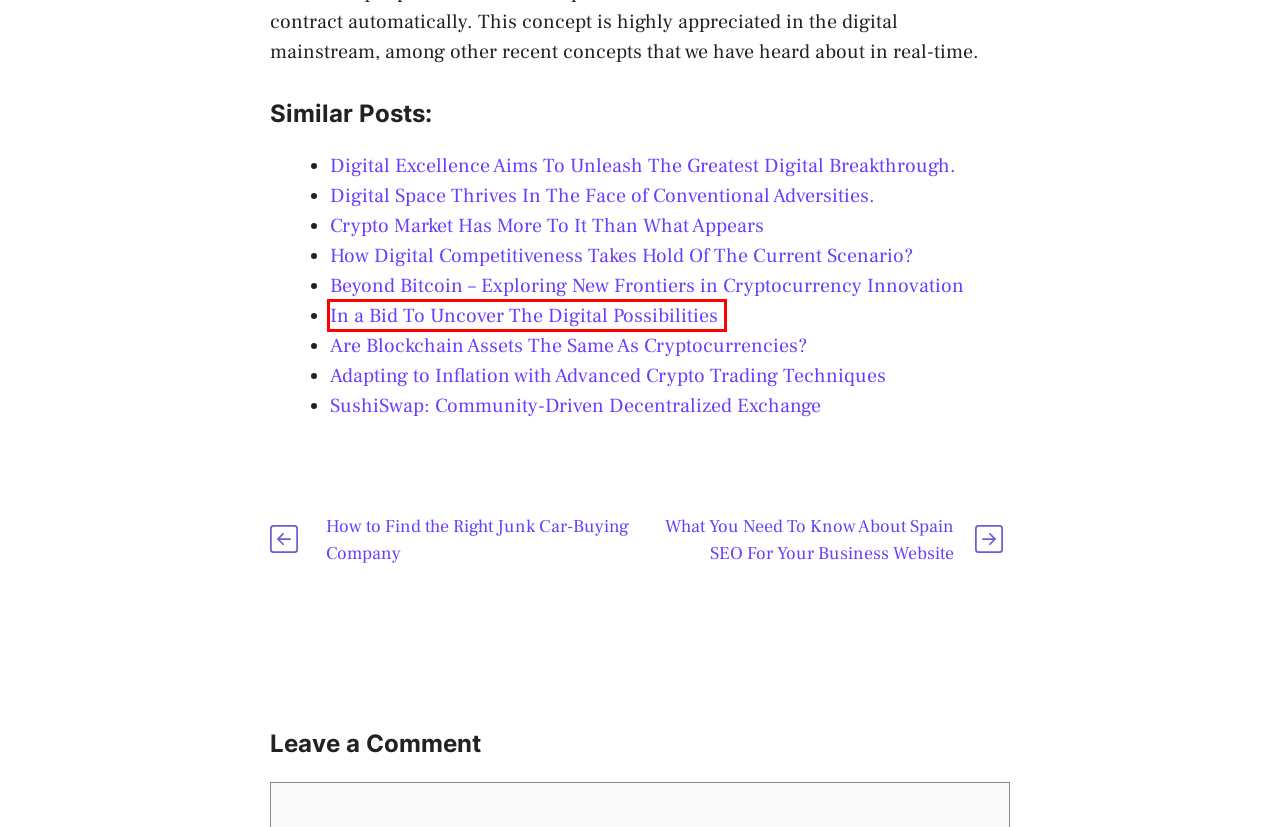Consider the screenshot of a webpage with a red bounding box around an element. Select the webpage description that best corresponds to the new page after clicking the element inside the red bounding box. Here are the candidates:
A. Crypto Market Has More To It Than What Appears - Snoop Lion
B. Beyond Bitcoin - Exploring New Frontiers in Cryptocurrency Innovation - Snoop Lion
C. Adapting to Inflation with Advanced Crypto Trading Techniques - Snoop Lion
D. Digital Space Thrives In The Face of Conventional Adversities.  - Snoop Lion
E. In a Bid To Uncover The Digital Possibilities  - Snoop Lion
F. What You Need To Know About Spain SEO For Your Business Website - Snoop Lion
G. How Digital Competitiveness Takes Hold Of The Current Scenario? - Snoop Lion
H. Crypto vs CBDC vs Digital money: What's the difference - Snoop Lion

E